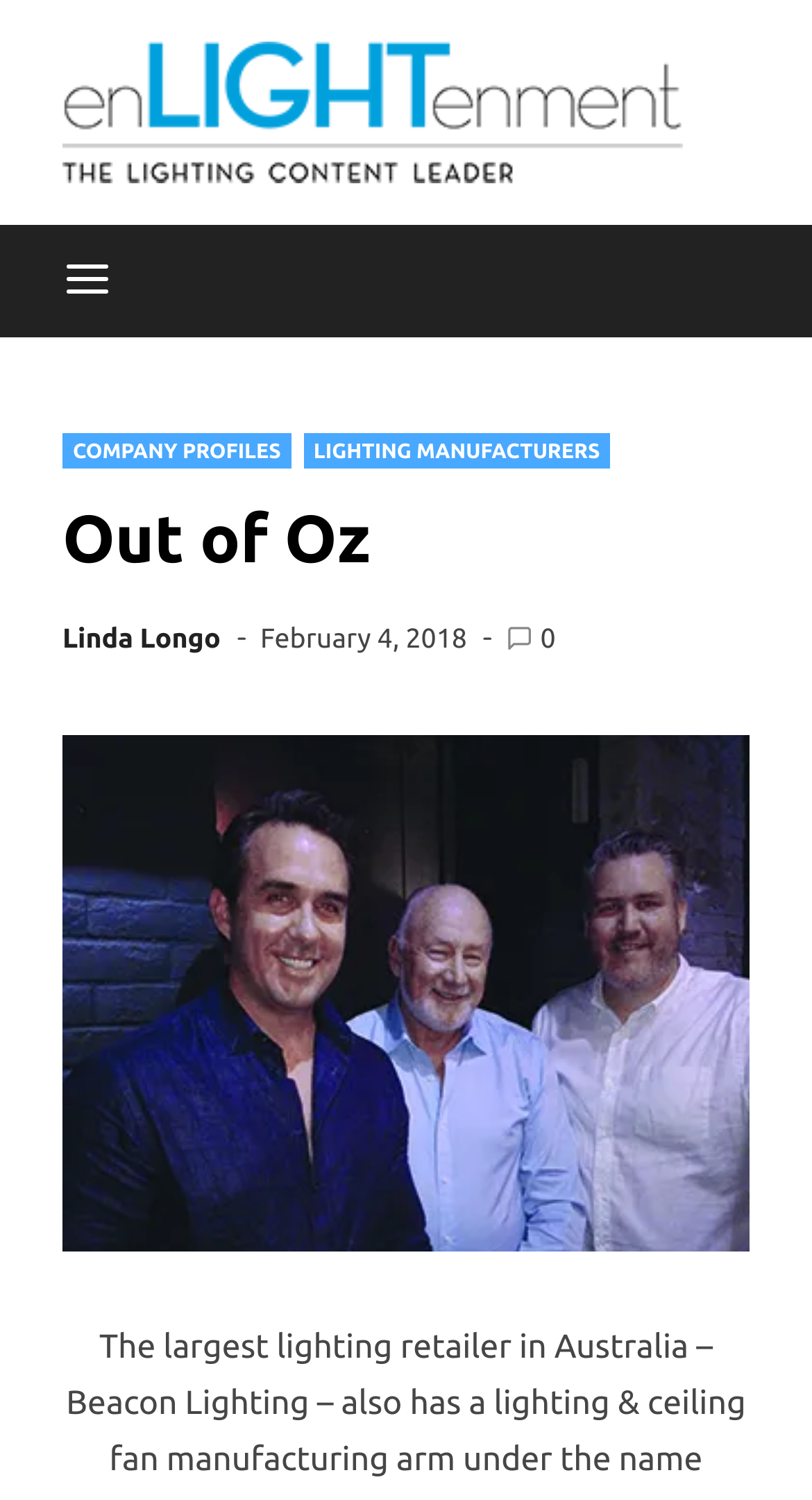Determine the bounding box for the described HTML element: "aria-label="Menu"". Ensure the coordinates are four float numbers between 0 and 1 in the format [left, top, right, bottom].

[0.023, 0.15, 0.192, 0.225]